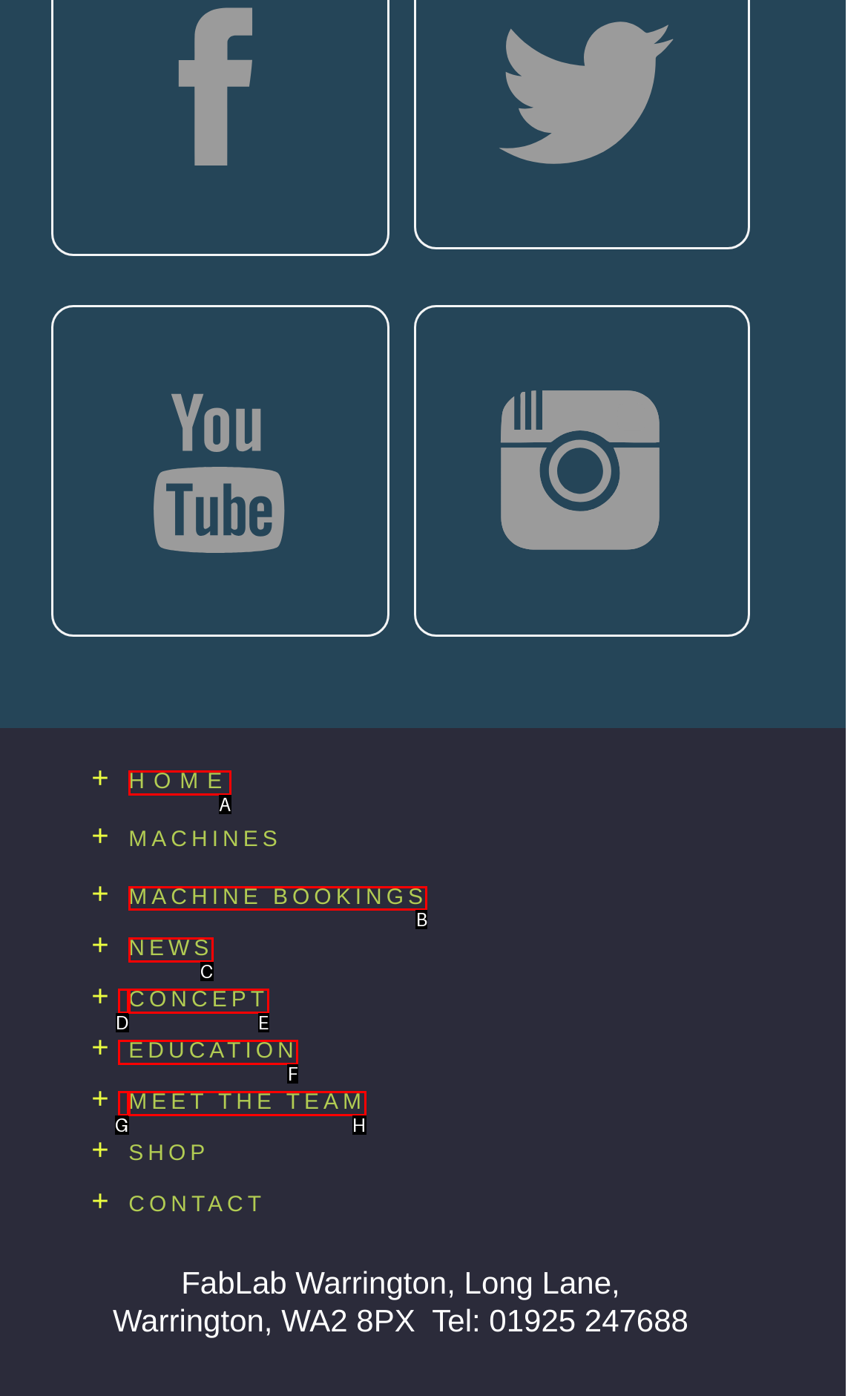Which HTML element should be clicked to complete the task: Click on MACHINE BOOKINGS? Answer with the letter of the corresponding option.

B